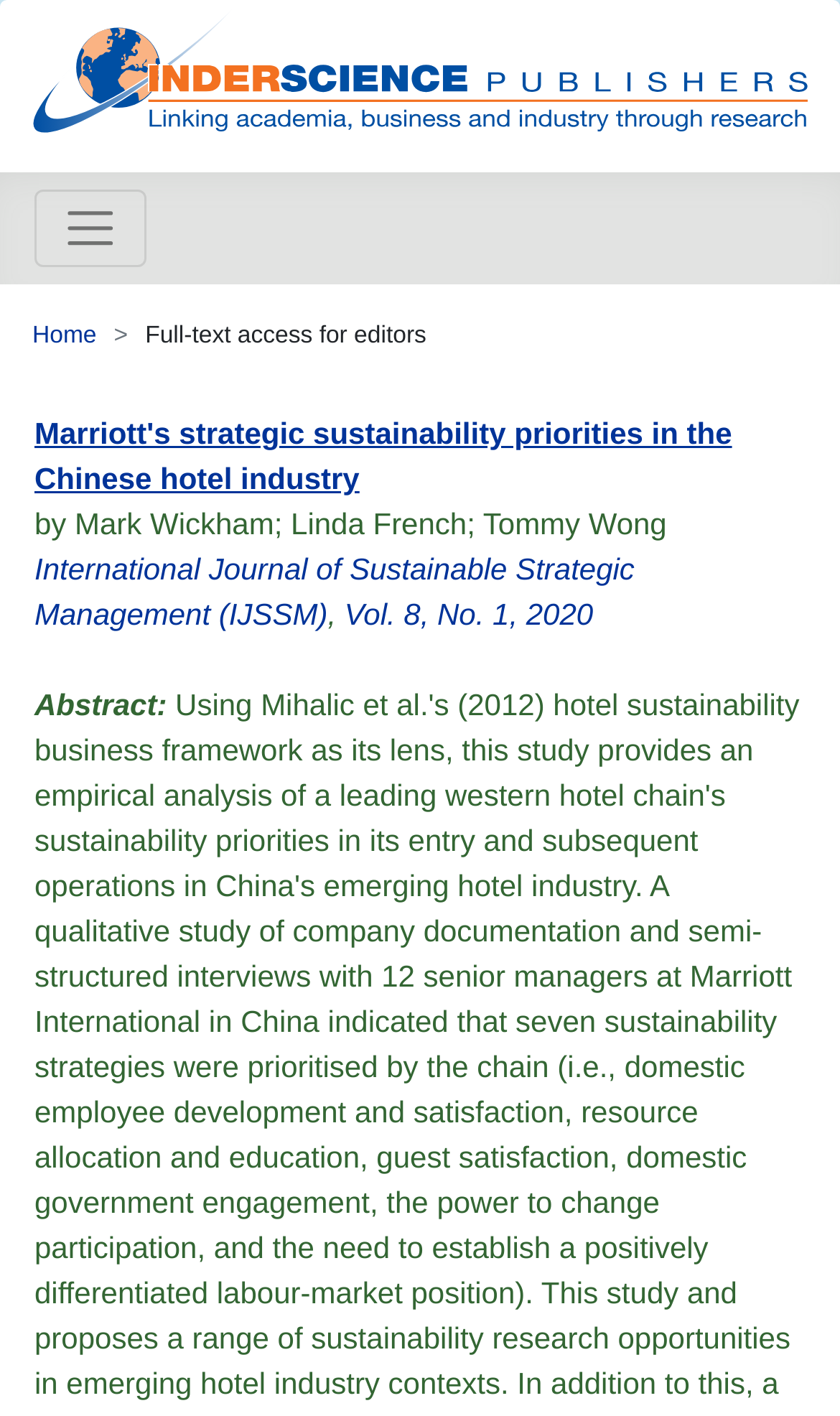Answer the question with a single word or phrase: 
What is the title of the article?

Marriott's strategic sustainability priorities in the Chinese hotel industry